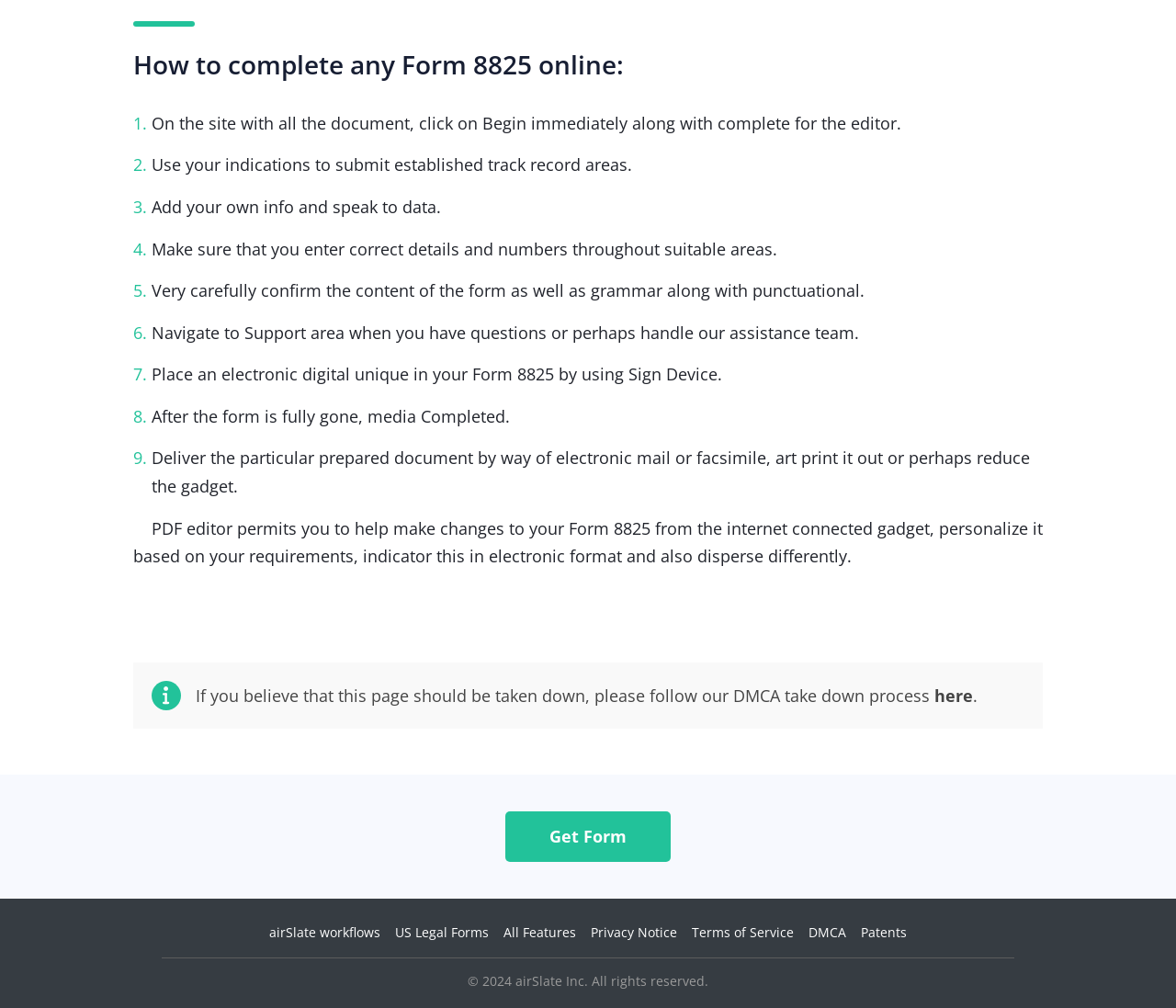Please reply with a single word or brief phrase to the question: 
What is the name of the digital signature tool mentioned on the webpage?

Sign Device